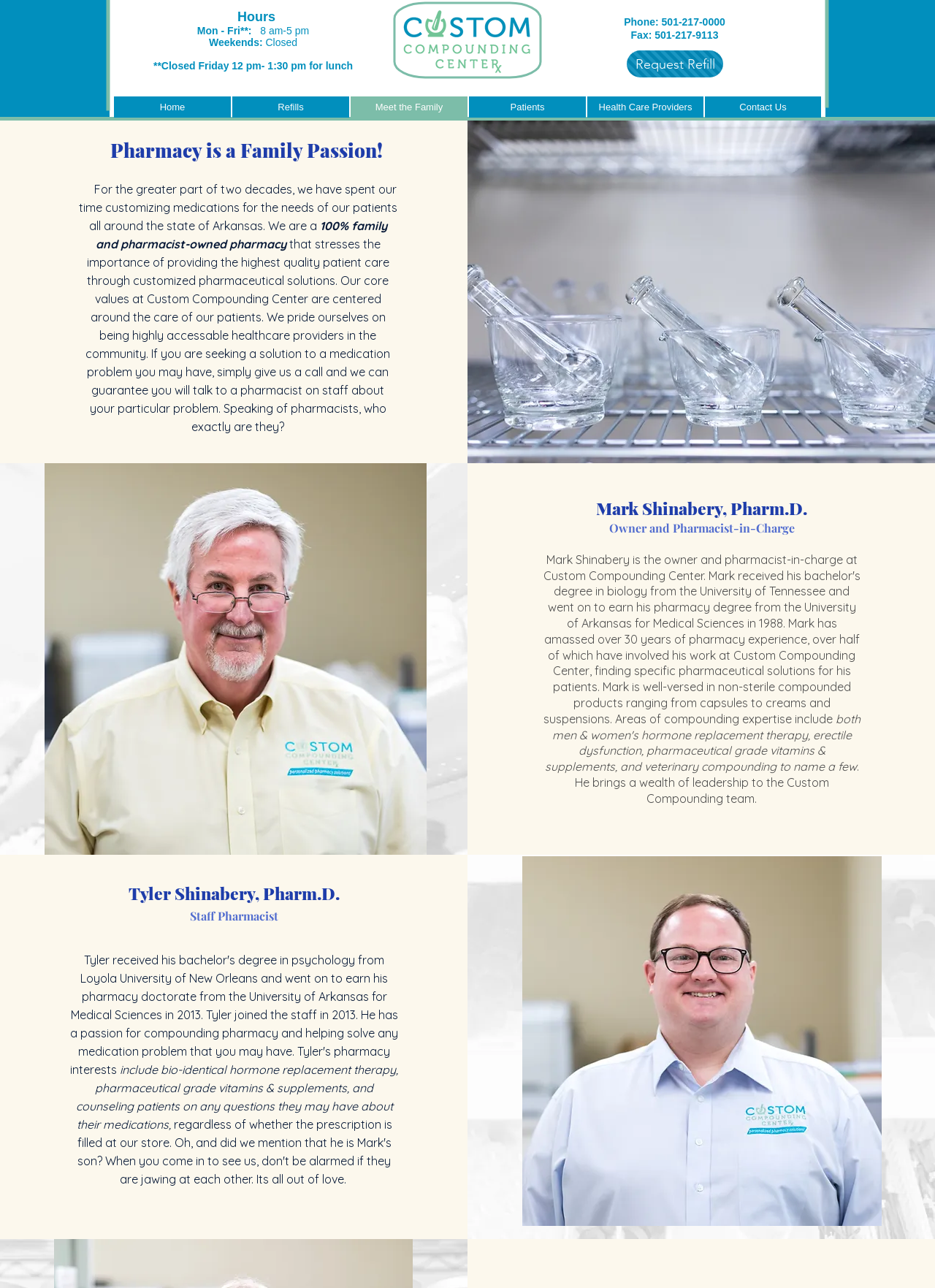Find the bounding box coordinates of the clickable area required to complete the following action: "Call the phone number".

[0.667, 0.012, 0.776, 0.022]